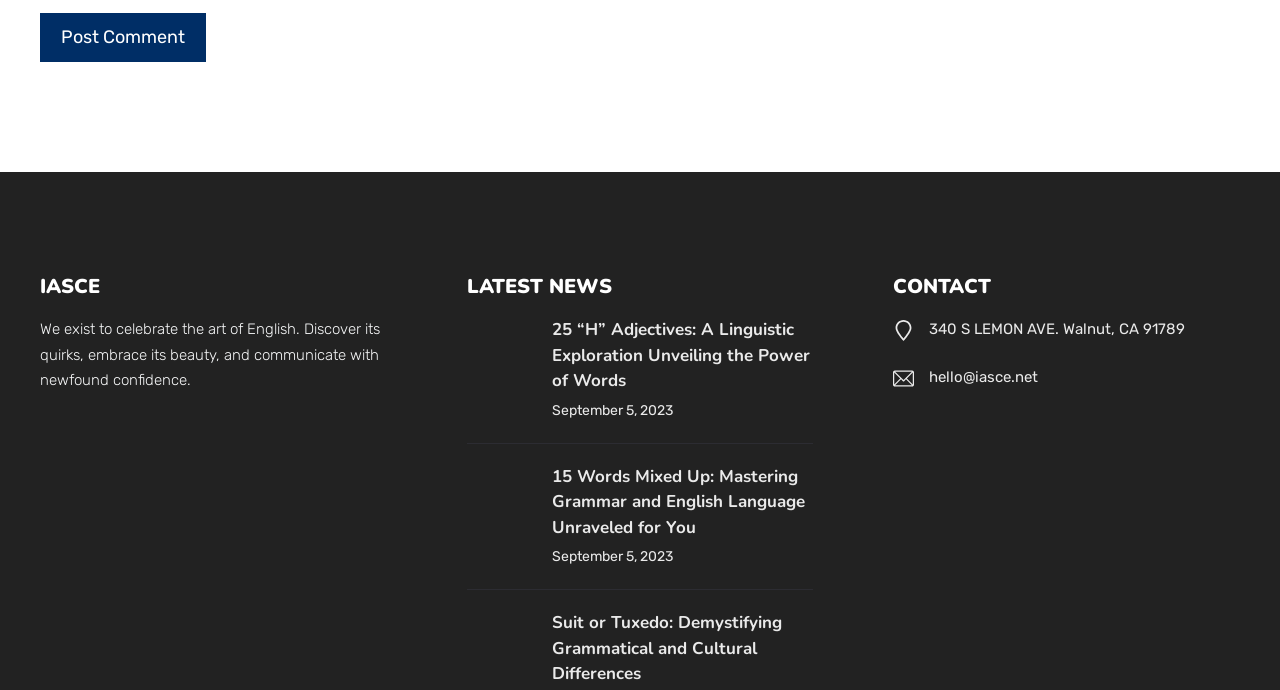Please mark the clickable region by giving the bounding box coordinates needed to complete this instruction: "Read the latest news".

[0.365, 0.395, 0.635, 0.438]